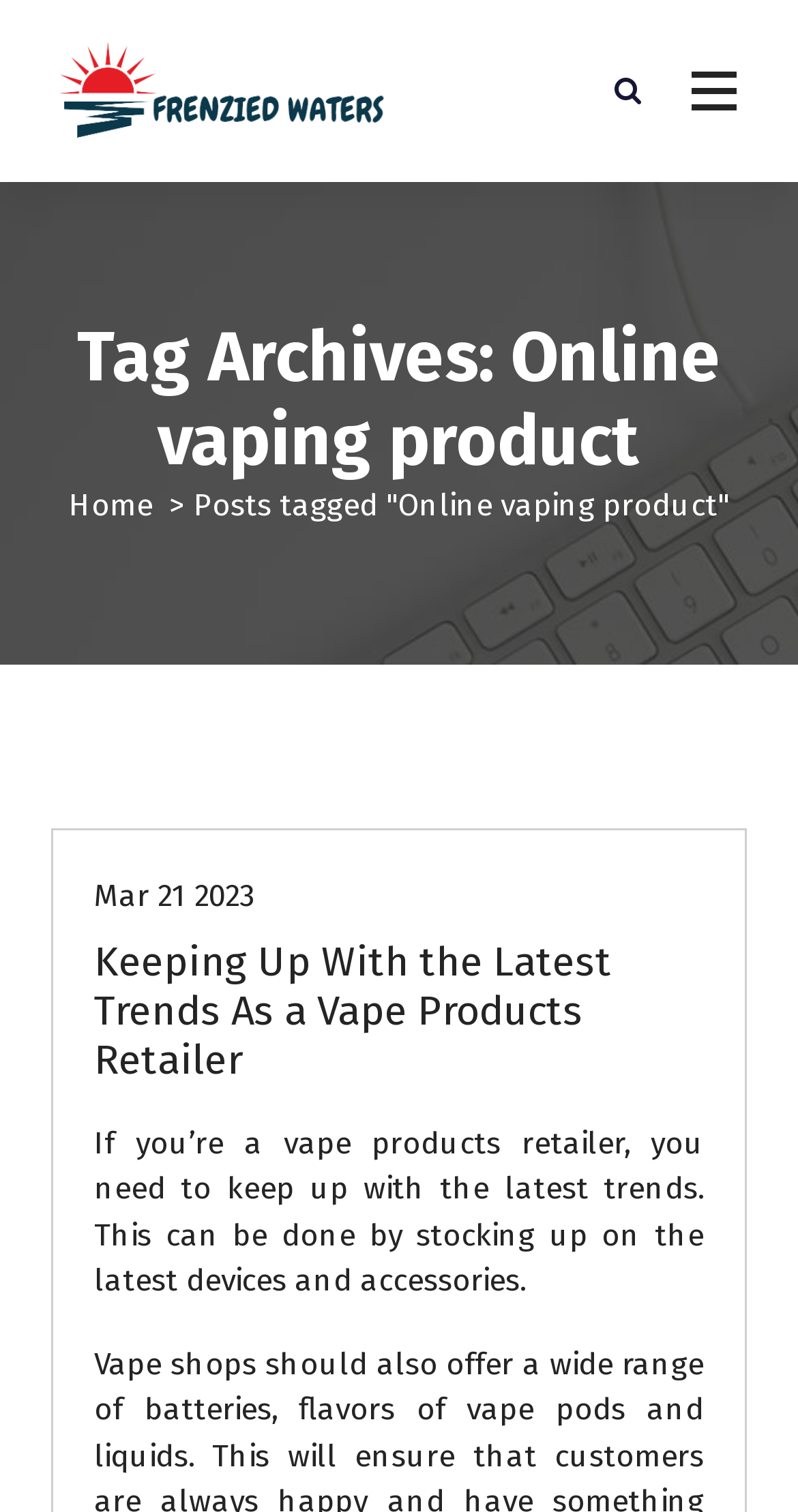Respond to the question below with a single word or phrase:
What is the topic of the posts tagged?

Online vaping product